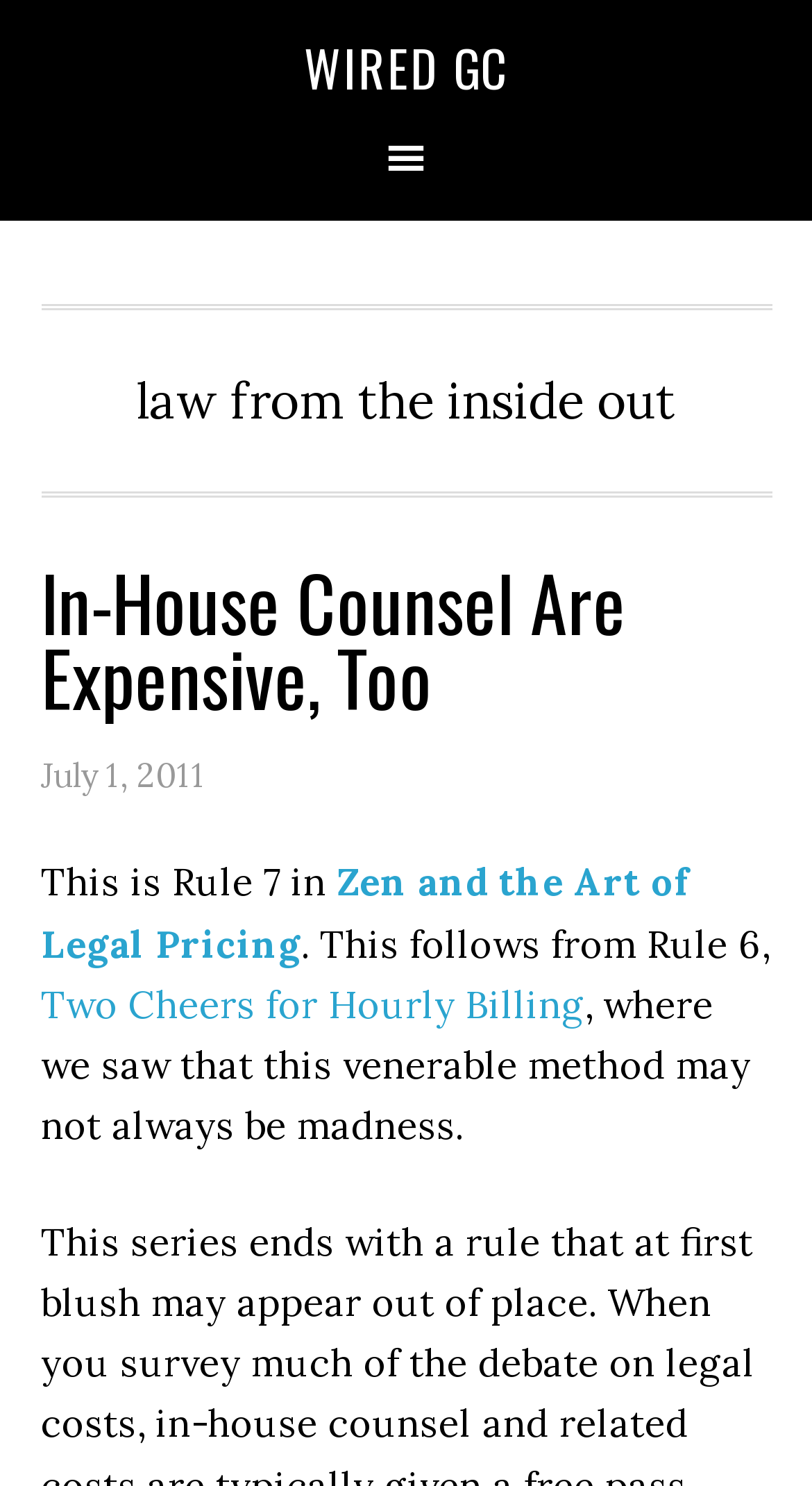Bounding box coordinates are specified in the format (top-left x, top-left y, bottom-right x, bottom-right y). All values are floating point numbers bounded between 0 and 1. Please provide the bounding box coordinate of the region this sentence describes: Wired GC

[0.374, 0.02, 0.626, 0.07]